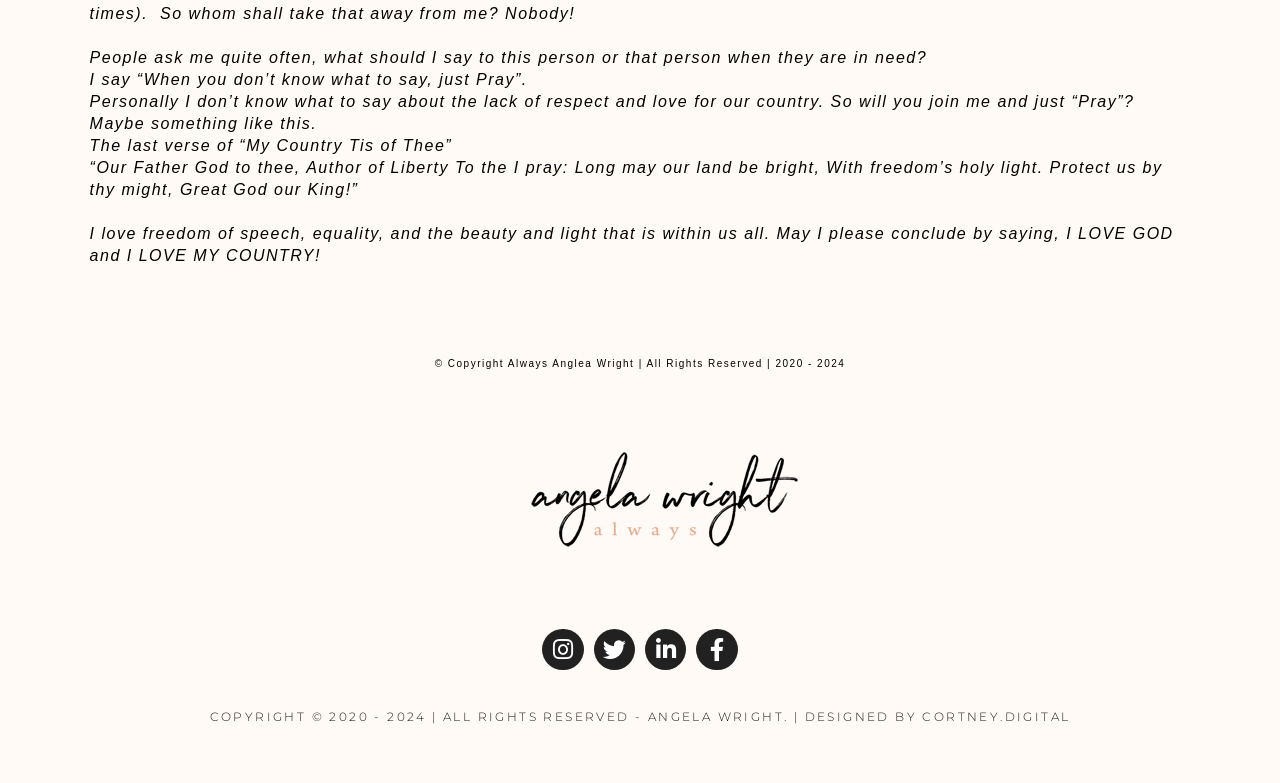Using the provided element description: "alt="Always Angela Wright"", identify the bounding box coordinates. The coordinates should be four floats between 0 and 1 in the order [left, top, right, bottom].

[0.413, 0.573, 0.626, 0.701]